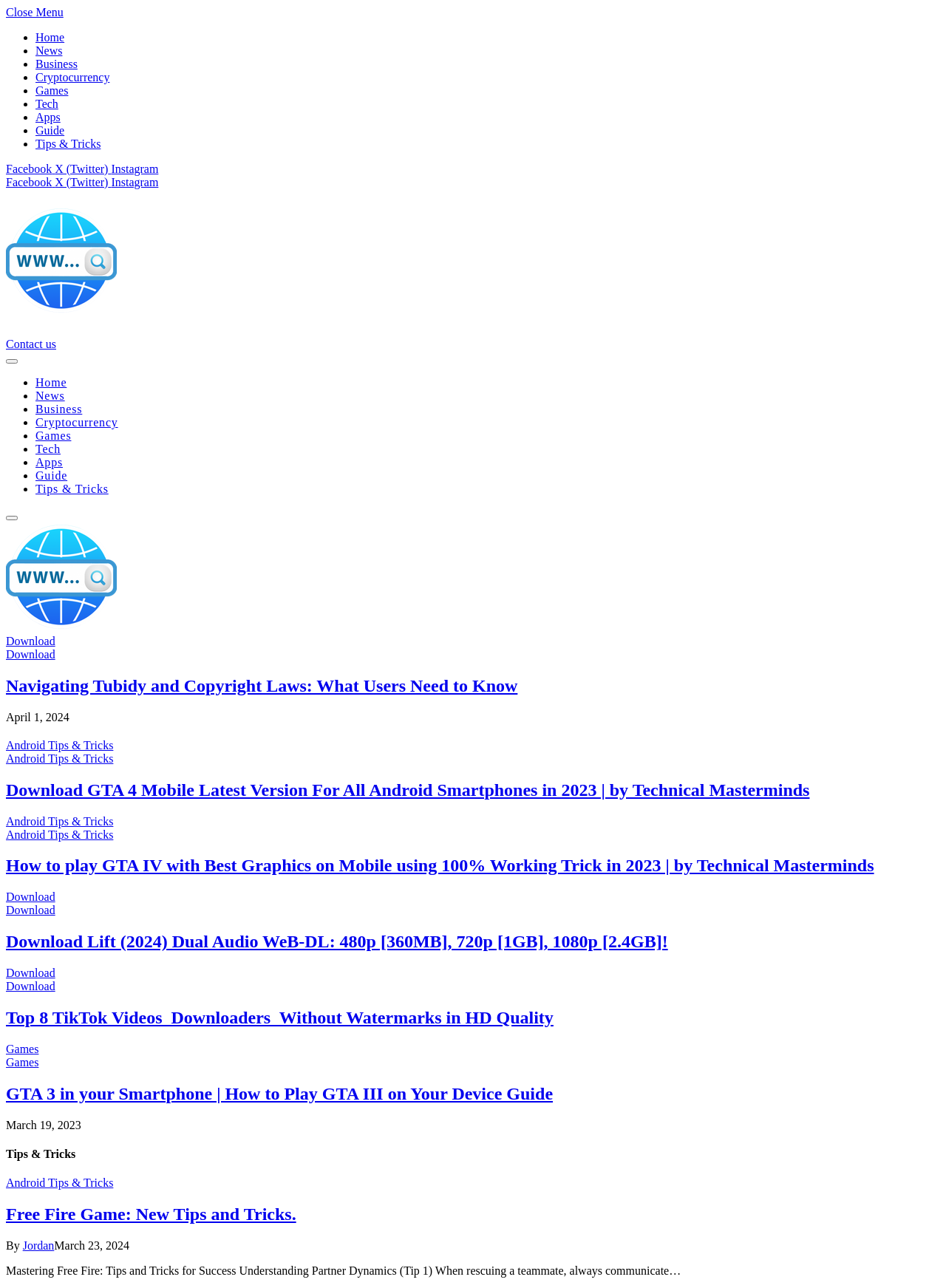Find the bounding box coordinates for the area that should be clicked to accomplish the instruction: "Click on the 'Contact us' link".

[0.006, 0.262, 0.059, 0.272]